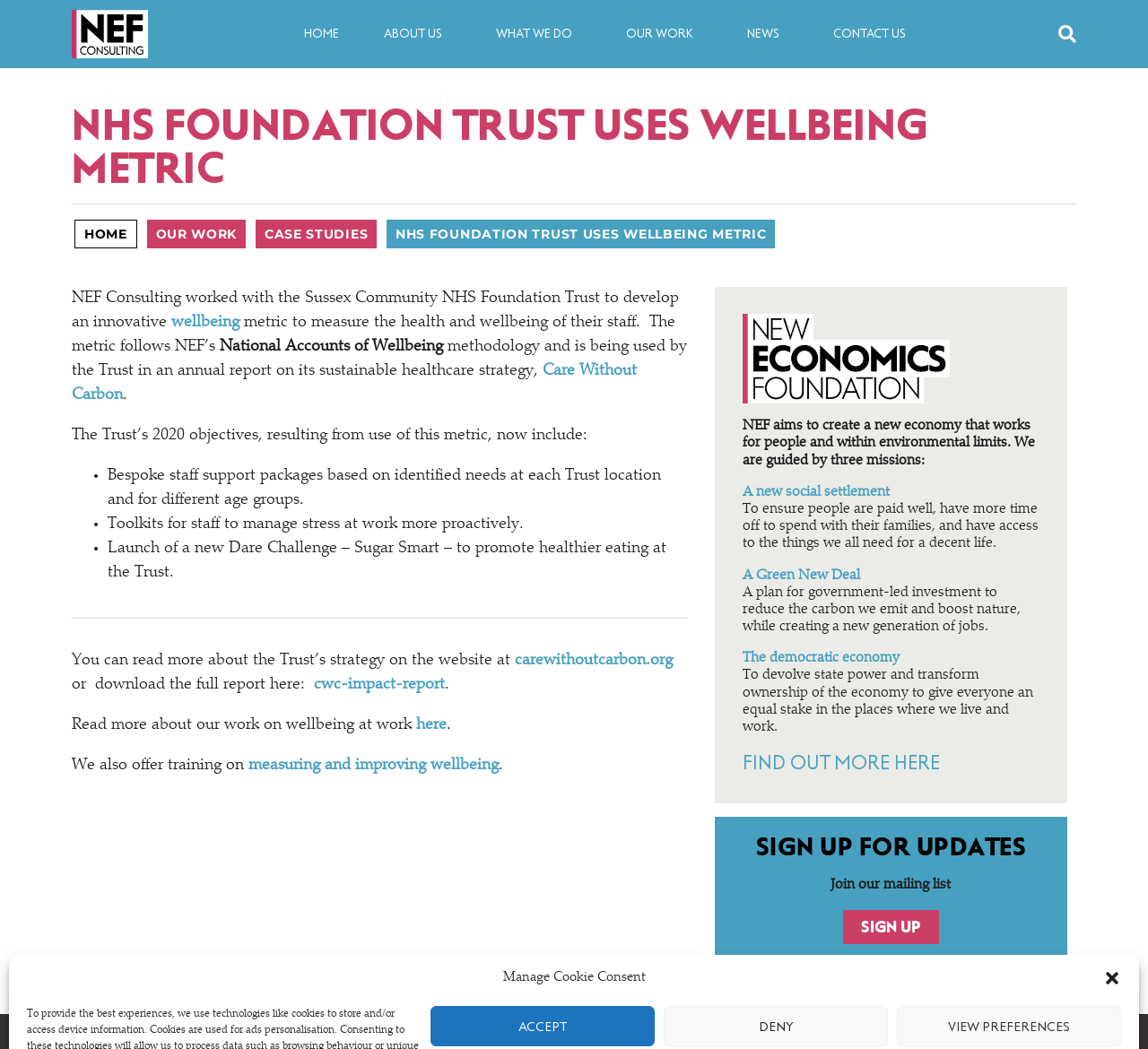Provide a one-word or brief phrase answer to the question:
What is the name of the trust that worked with NEF Consulting?

Sussex Community NHS Foundation Trust